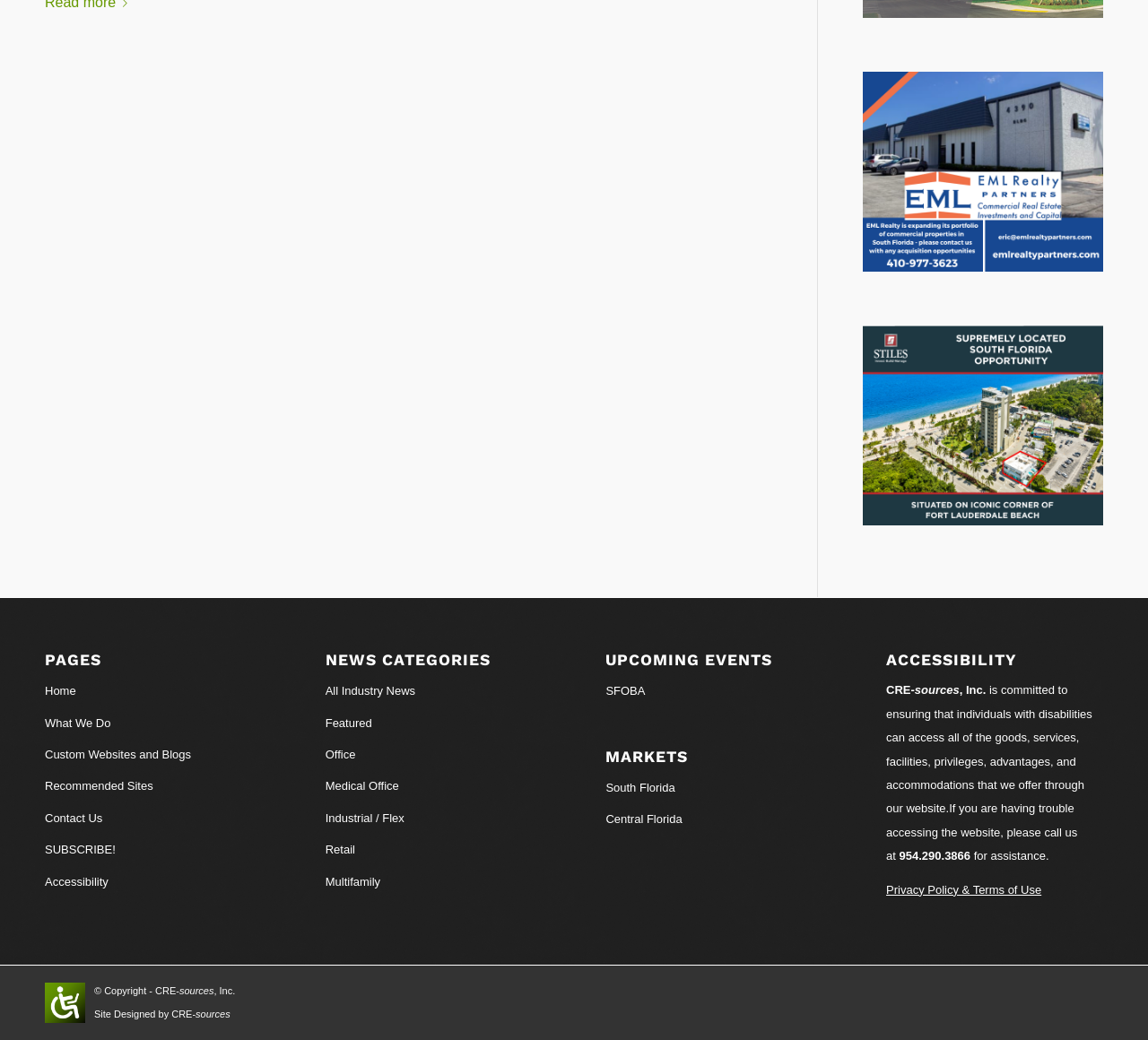Provide the bounding box coordinates for the area that should be clicked to complete the instruction: "View the 'What We Do' page".

[0.039, 0.681, 0.228, 0.711]